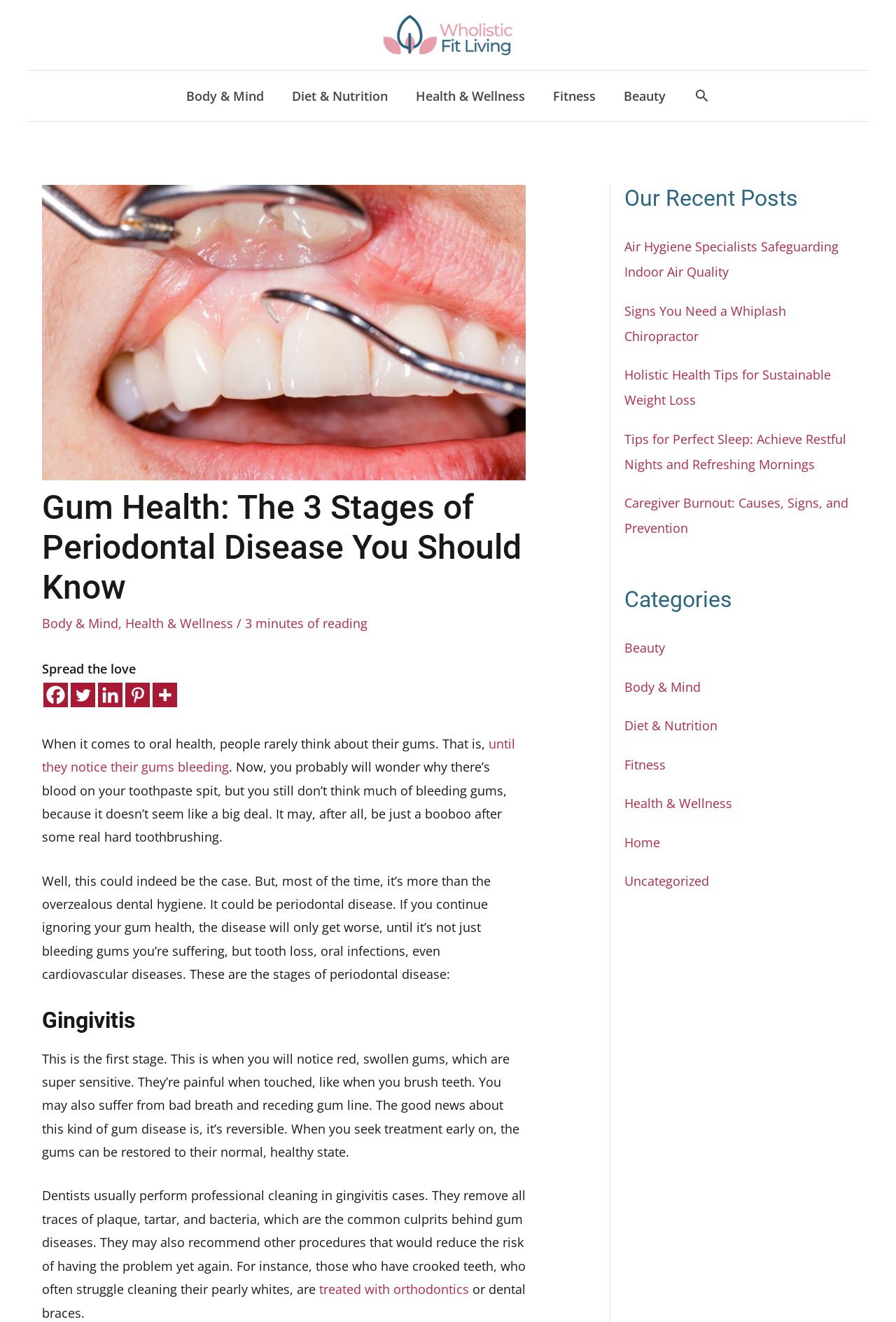Please specify the coordinates of the bounding box for the element that should be clicked to carry out this instruction: "Explore the Beauty category". The coordinates must be four float numbers between 0 and 1, formatted as [left, top, right, bottom].

[0.697, 0.484, 0.742, 0.496]